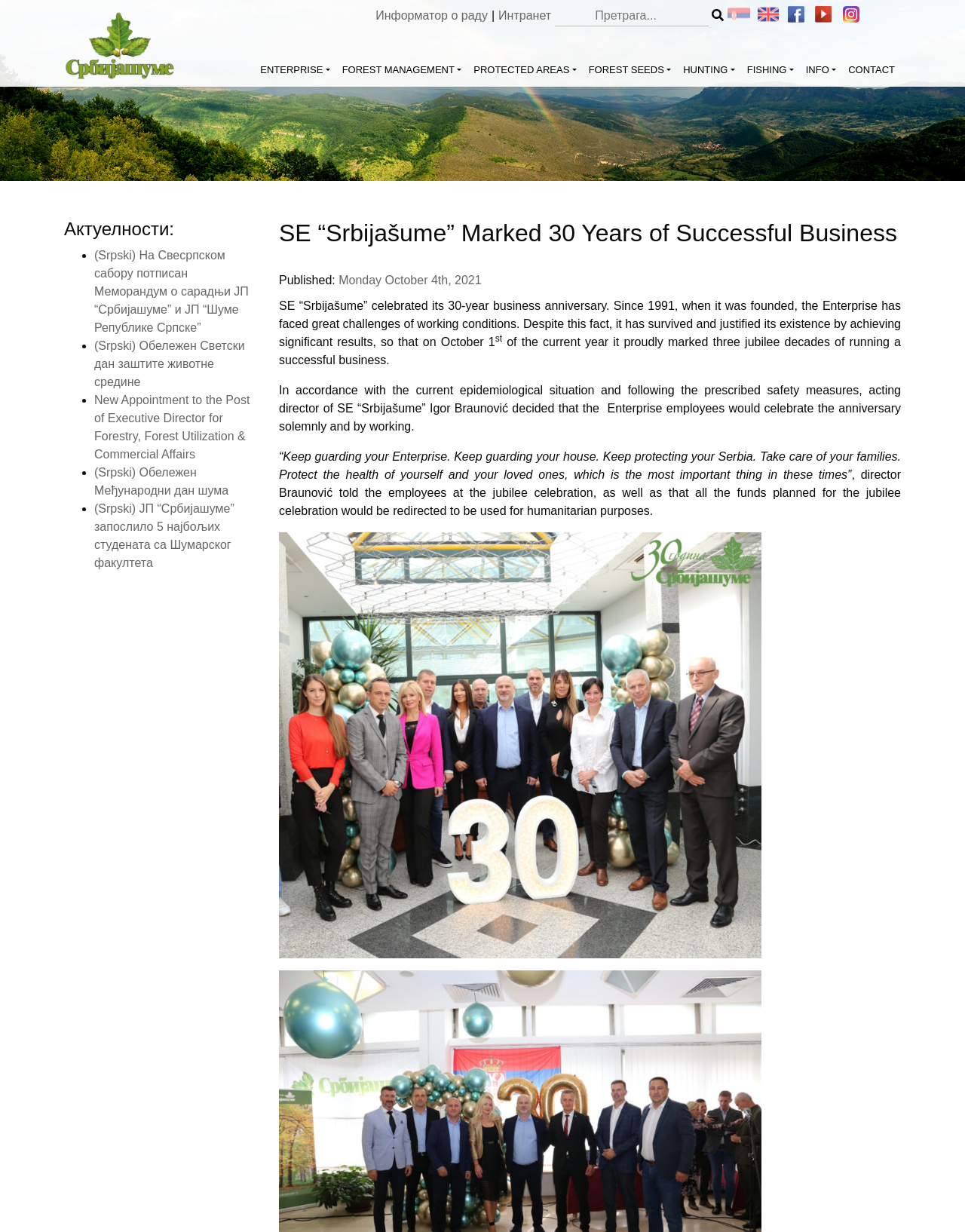Predict the bounding box coordinates for the UI element described as: "Monday October 4th, 2021". The coordinates should be four float numbers between 0 and 1, presented as [left, top, right, bottom].

[0.351, 0.222, 0.499, 0.233]